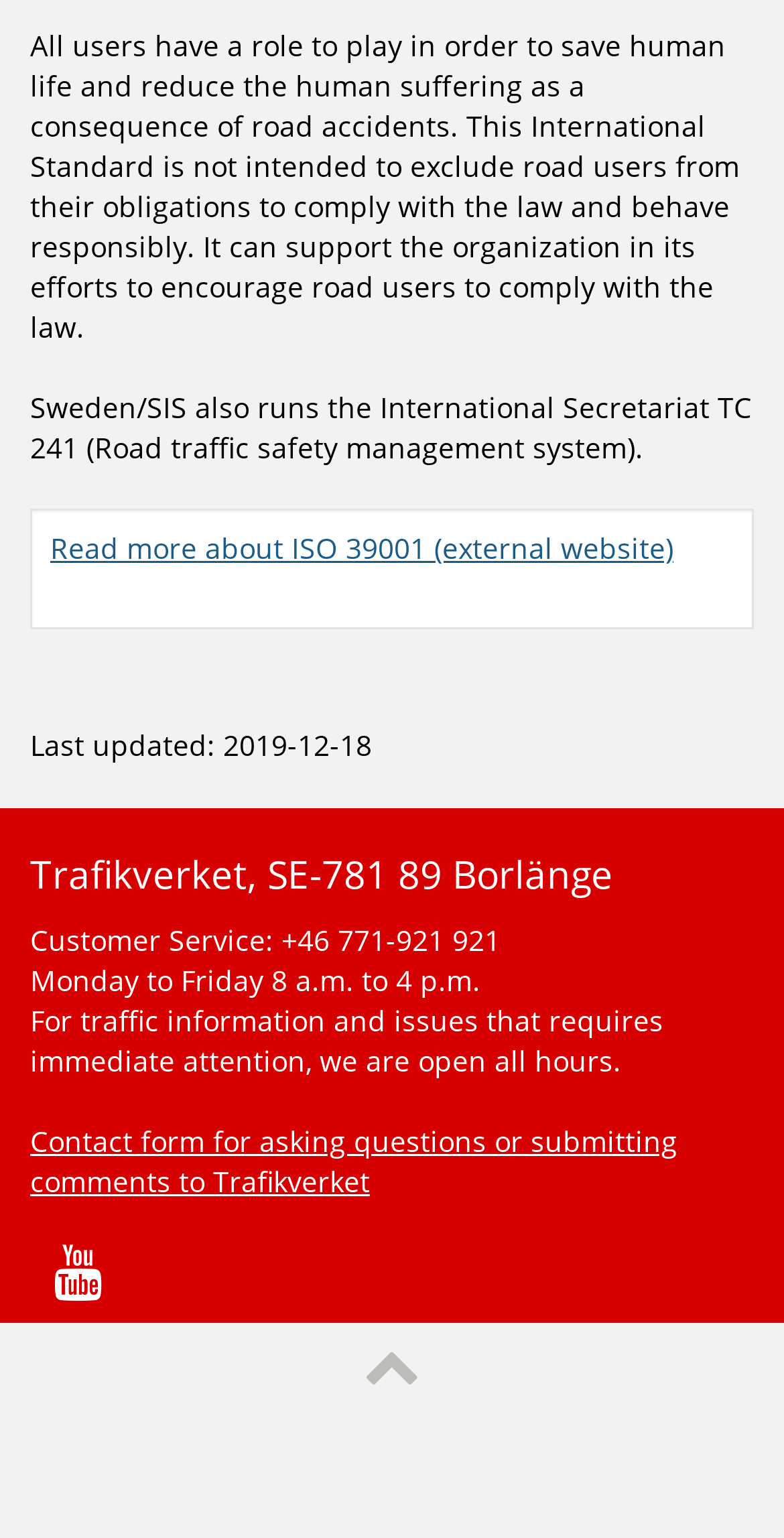Please give a one-word or short phrase response to the following question: 
What is the purpose of ISO 39001?

Road traffic safety management